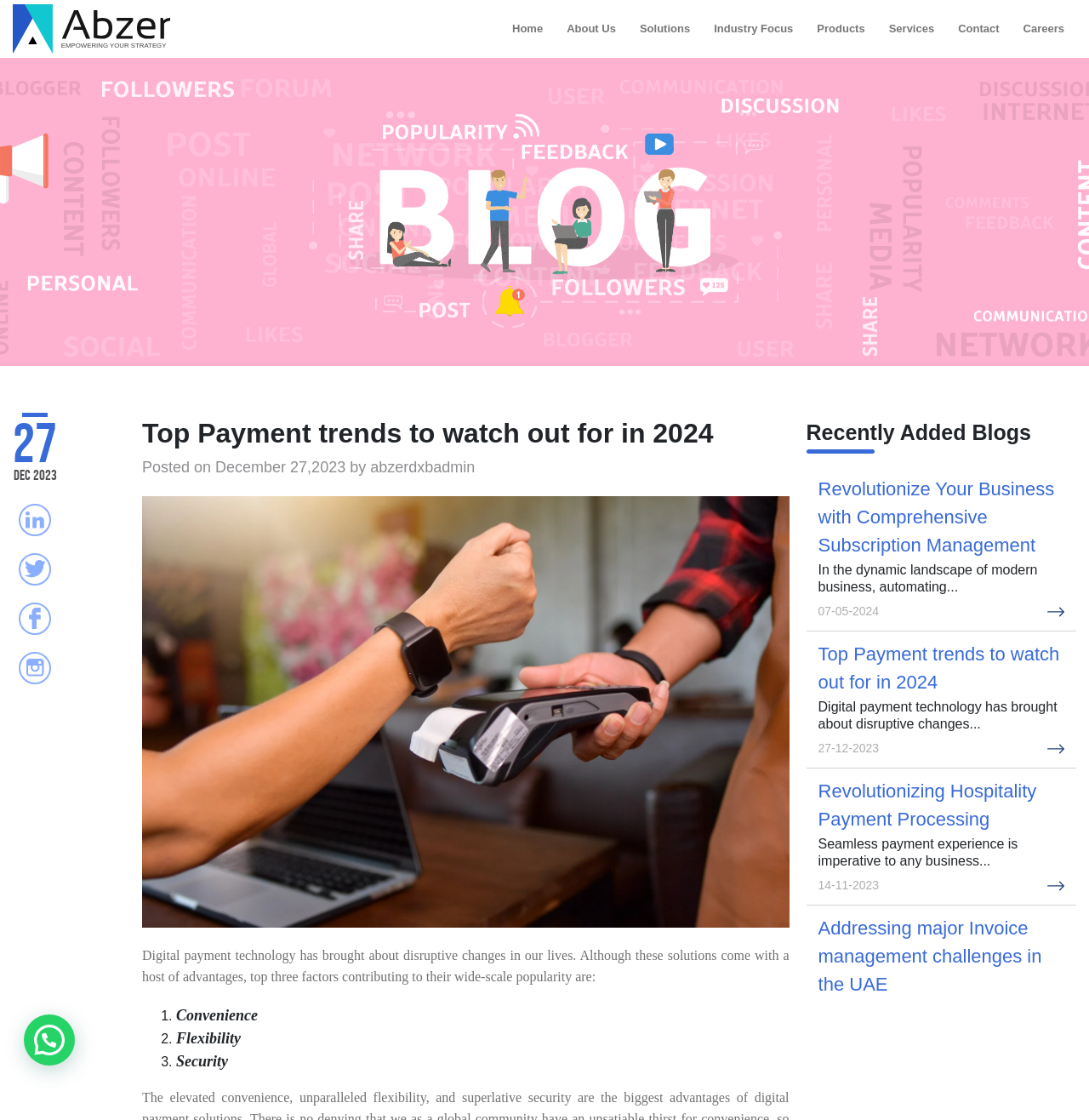Could you provide the bounding box coordinates for the portion of the screen to click to complete this instruction: "Read the 'Recently Added Blogs' section"?

[0.74, 0.375, 0.947, 0.397]